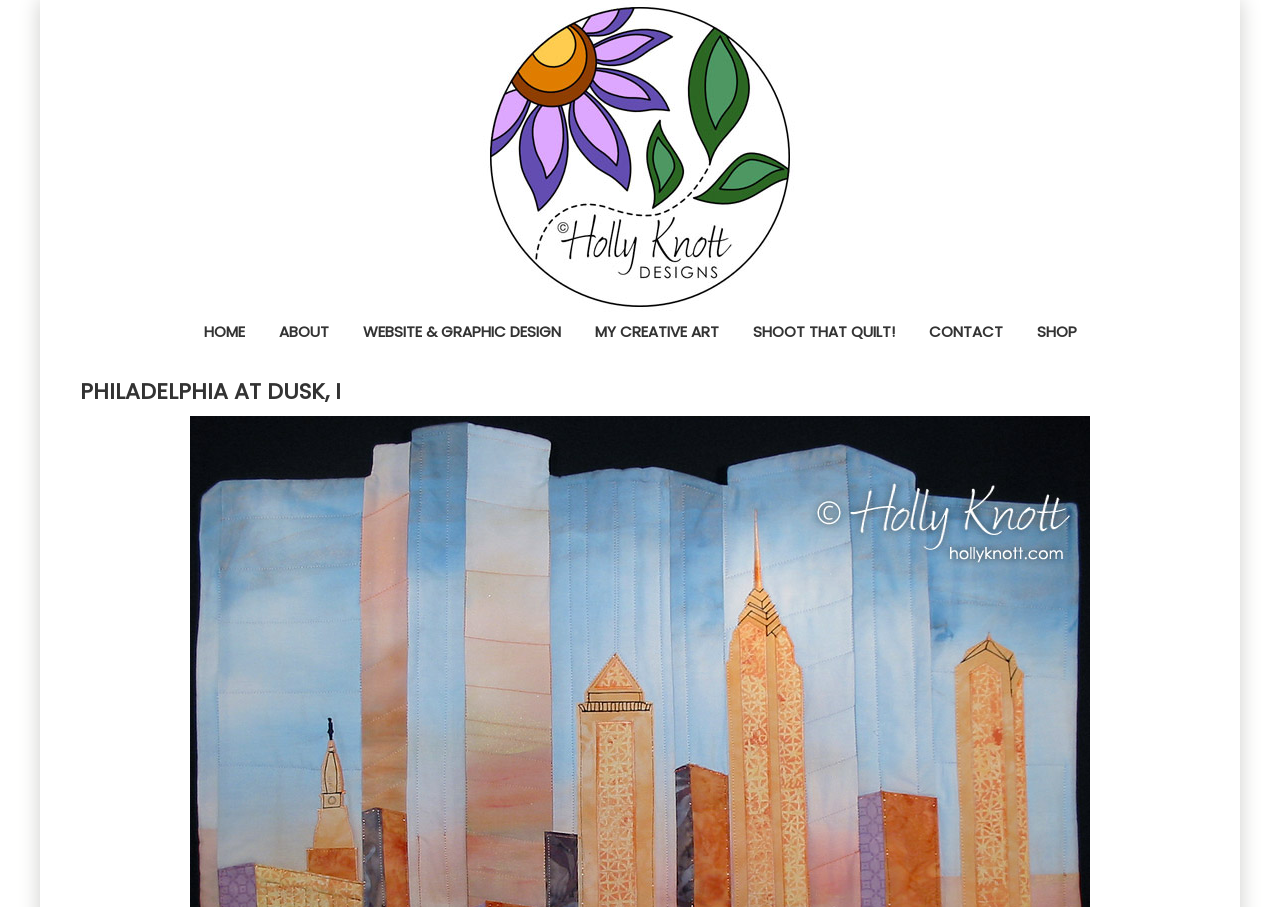How many navigation links are available on the webpage?
Based on the screenshot, provide a one-word or short-phrase response.

8